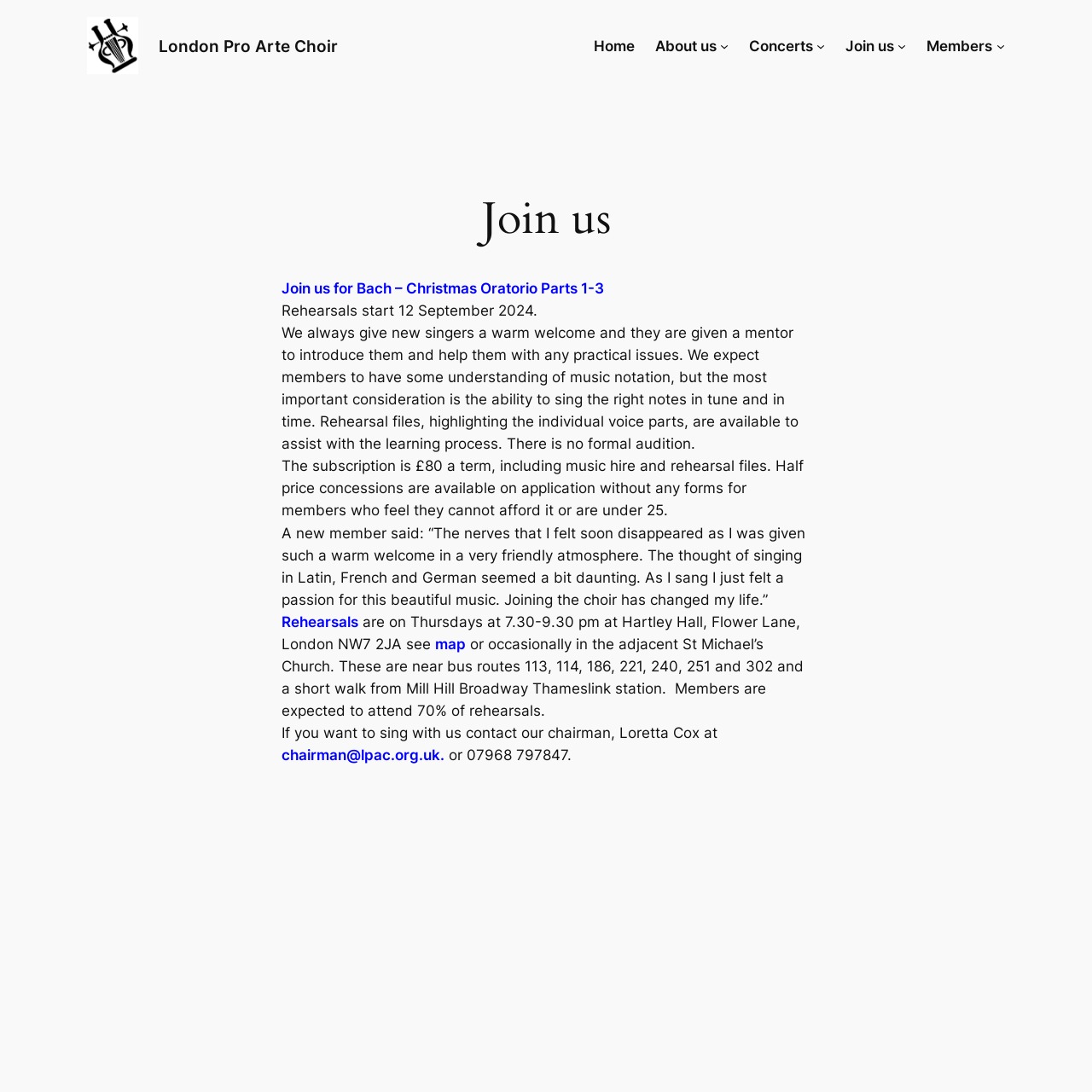Please identify the bounding box coordinates of the area I need to click to accomplish the following instruction: "Click on the 'Rehearsals' link".

[0.258, 0.561, 0.328, 0.577]